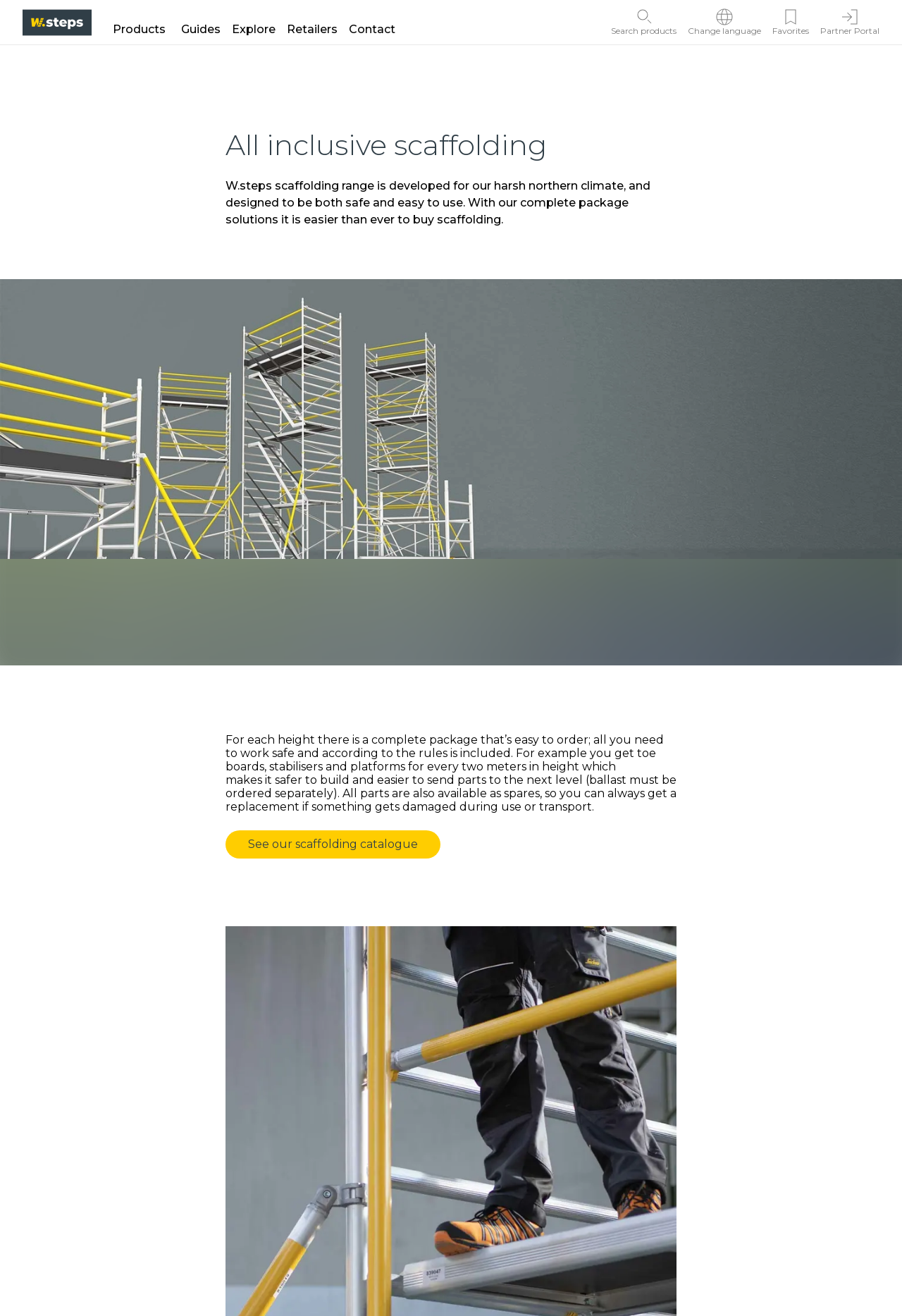Please locate the bounding box coordinates of the element that needs to be clicked to achieve the following instruction: "Change language". The coordinates should be four float numbers between 0 and 1, i.e., [left, top, right, bottom].

[0.762, 0.006, 0.844, 0.027]